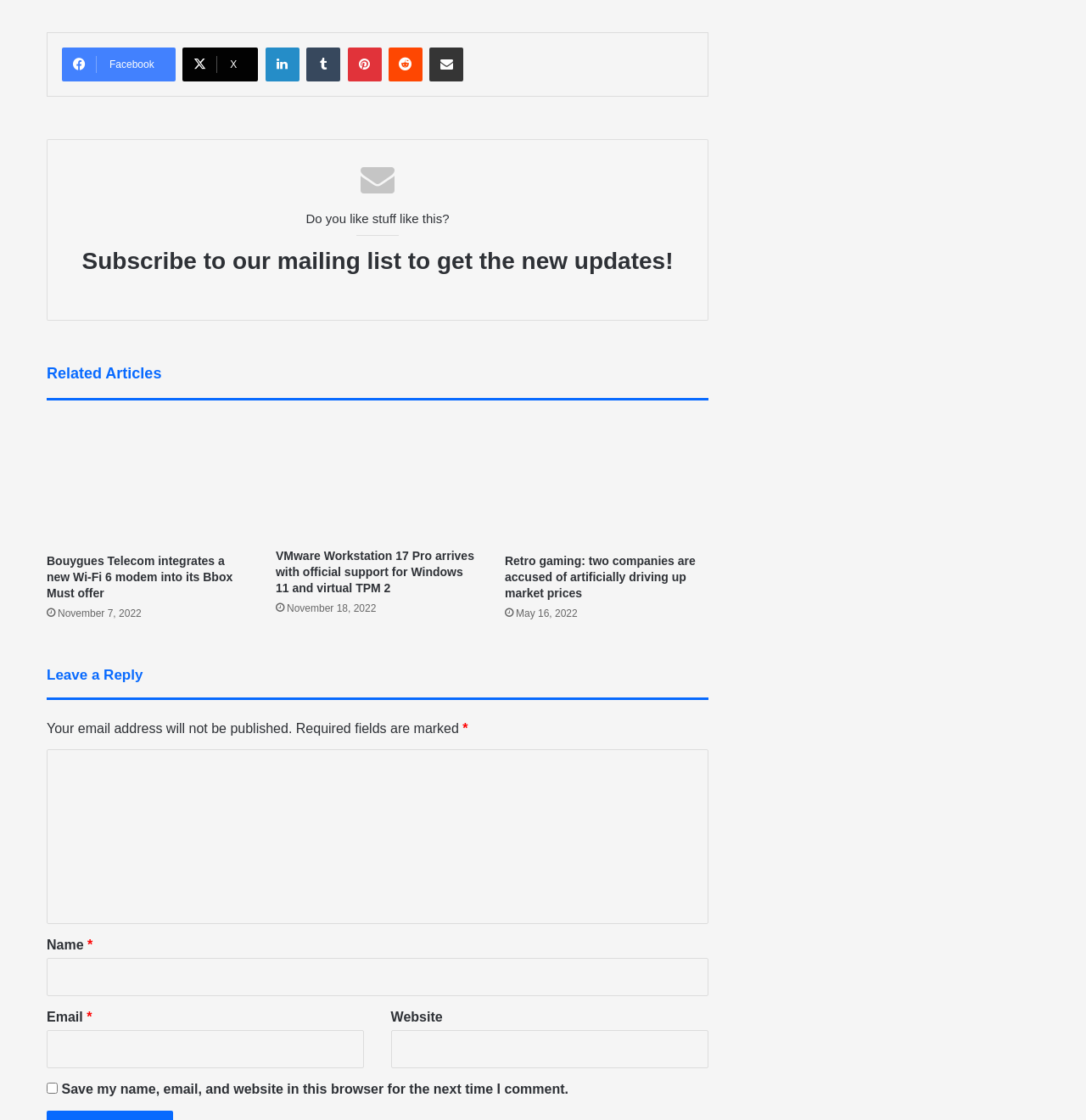Bounding box coordinates should be in the format (top-left x, top-left y, bottom-right x, bottom-right y) and all values should be floating point numbers between 0 and 1. Determine the bounding box coordinate for the UI element described as: Tumblr

[0.282, 0.043, 0.313, 0.073]